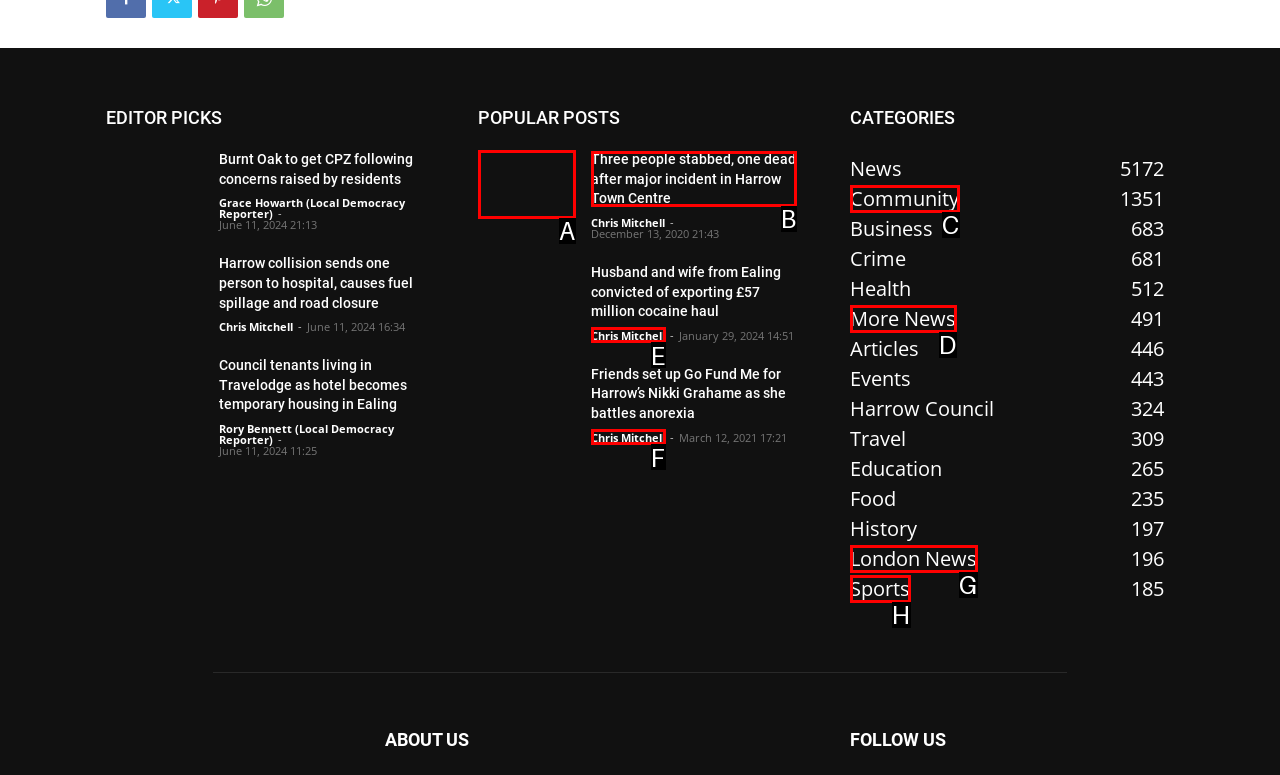Tell me the letter of the UI element to click in order to accomplish the following task: View the popular post about three people stabbed in Harrow Town Centre
Answer with the letter of the chosen option from the given choices directly.

B